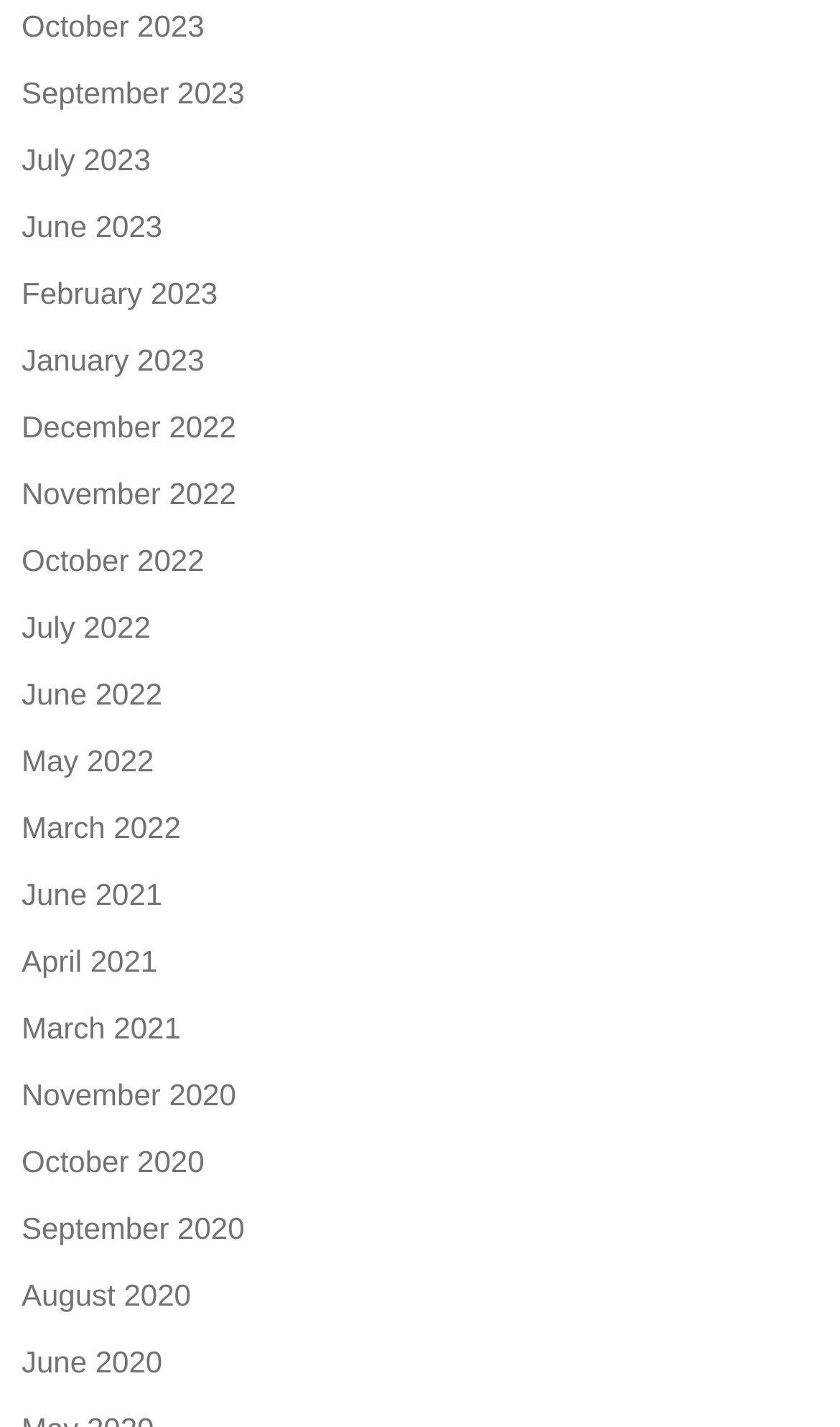Reply to the question with a single word or phrase:
How many links are related to the year 2023?

5